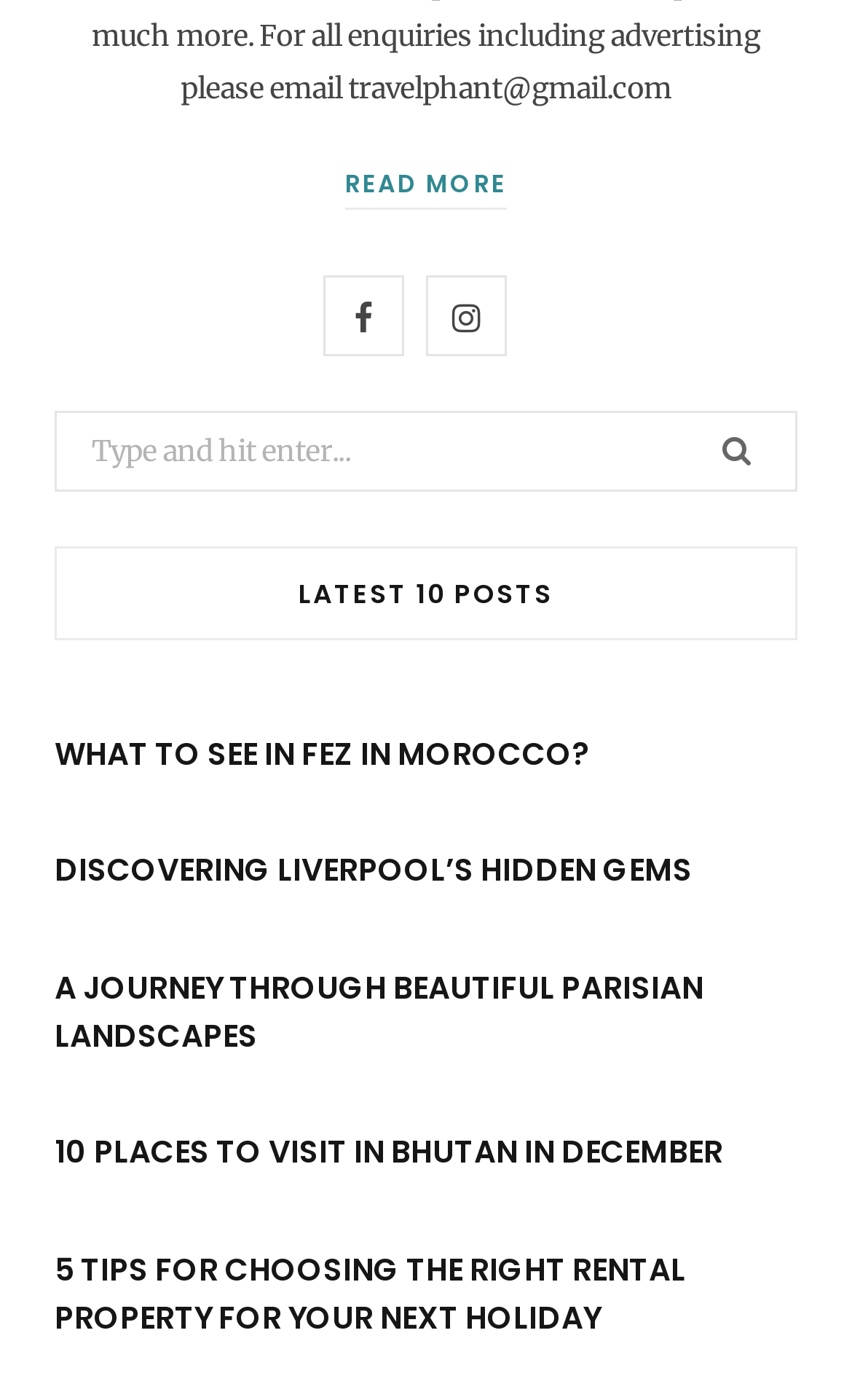Pinpoint the bounding box coordinates of the element that must be clicked to accomplish the following instruction: "Search for something". The coordinates should be in the format of four float numbers between 0 and 1, i.e., [left, top, right, bottom].

[0.064, 0.293, 0.936, 0.351]